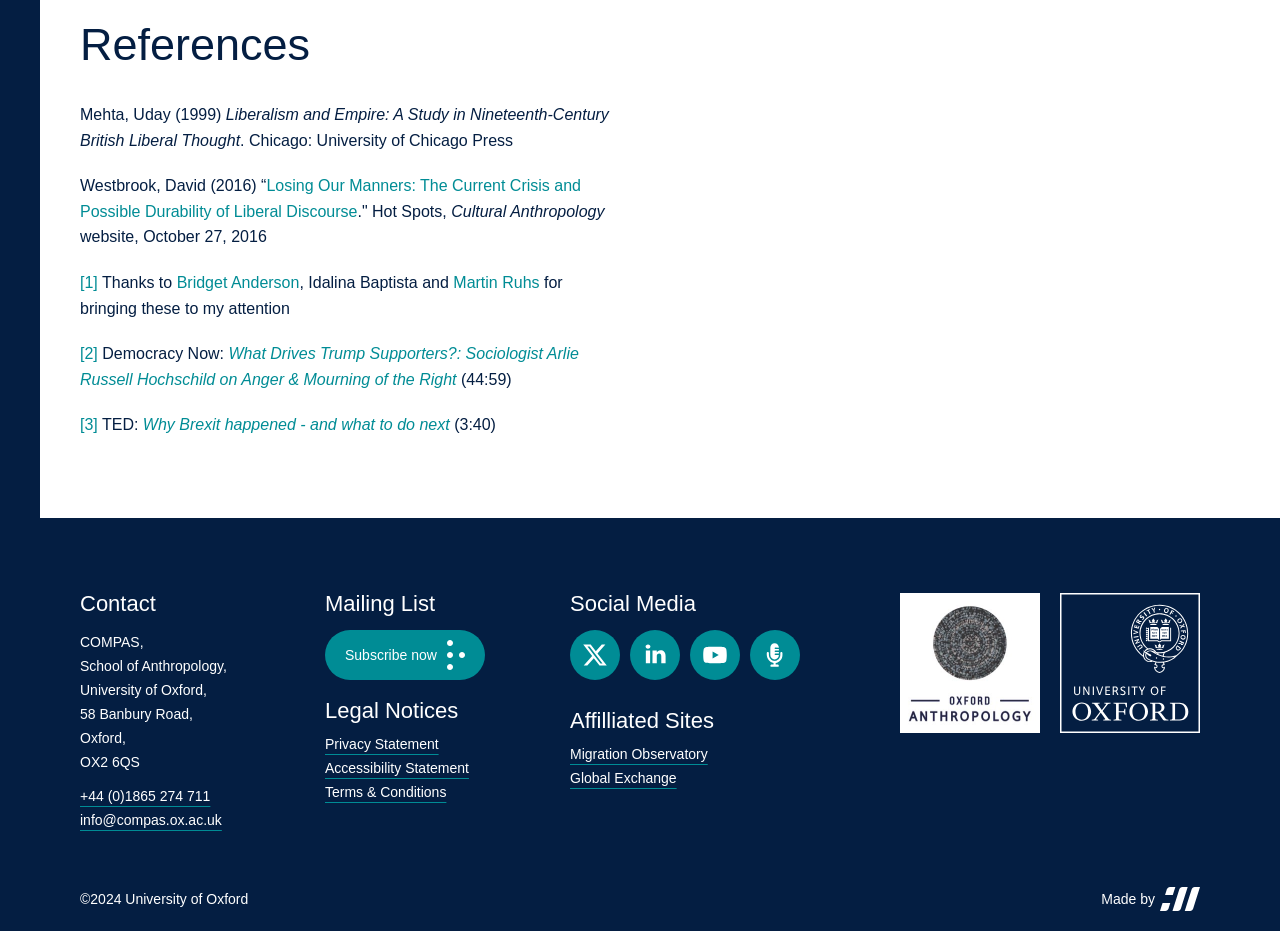Extract the bounding box for the UI element that matches this description: "Oxford Anthropology".

[0.703, 0.637, 0.812, 0.787]